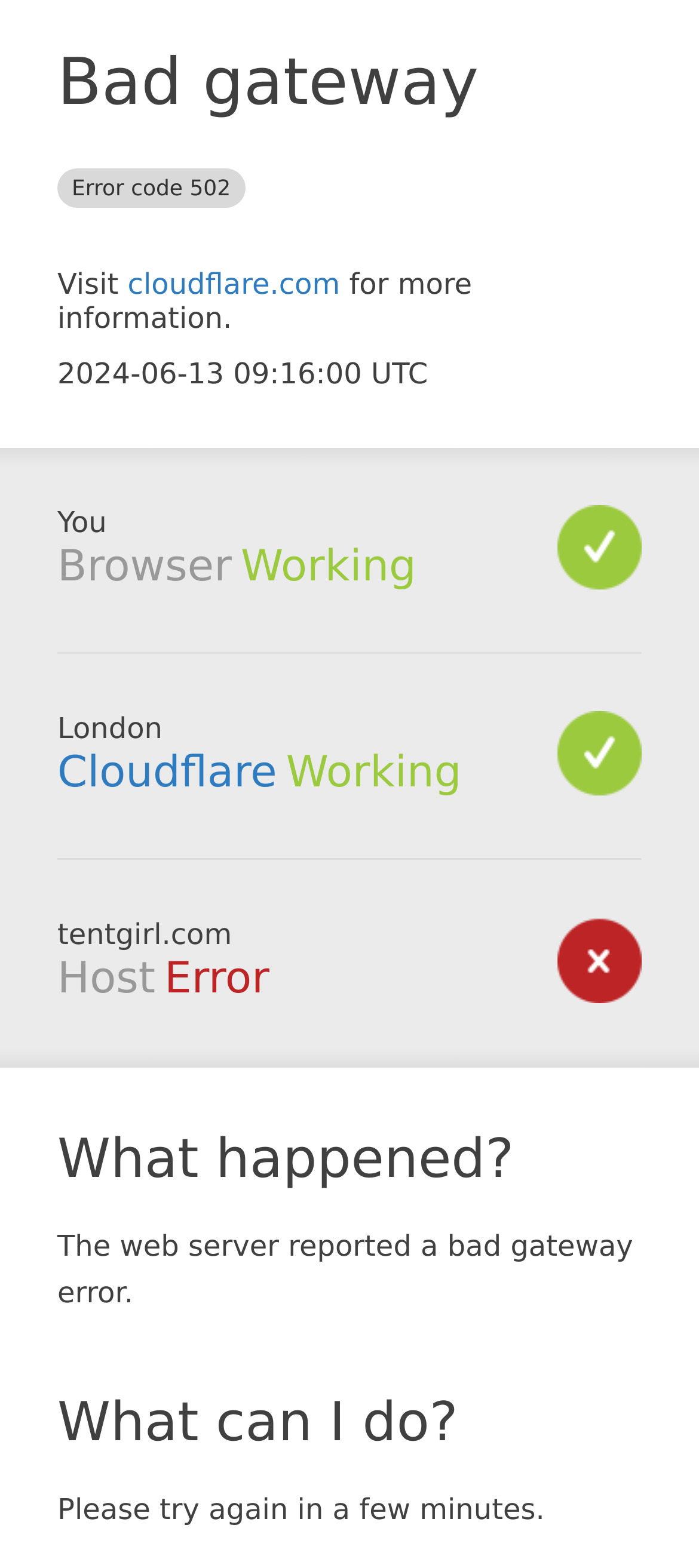Please respond to the question with a concise word or phrase:
What is the problem with the web server?

Bad gateway error